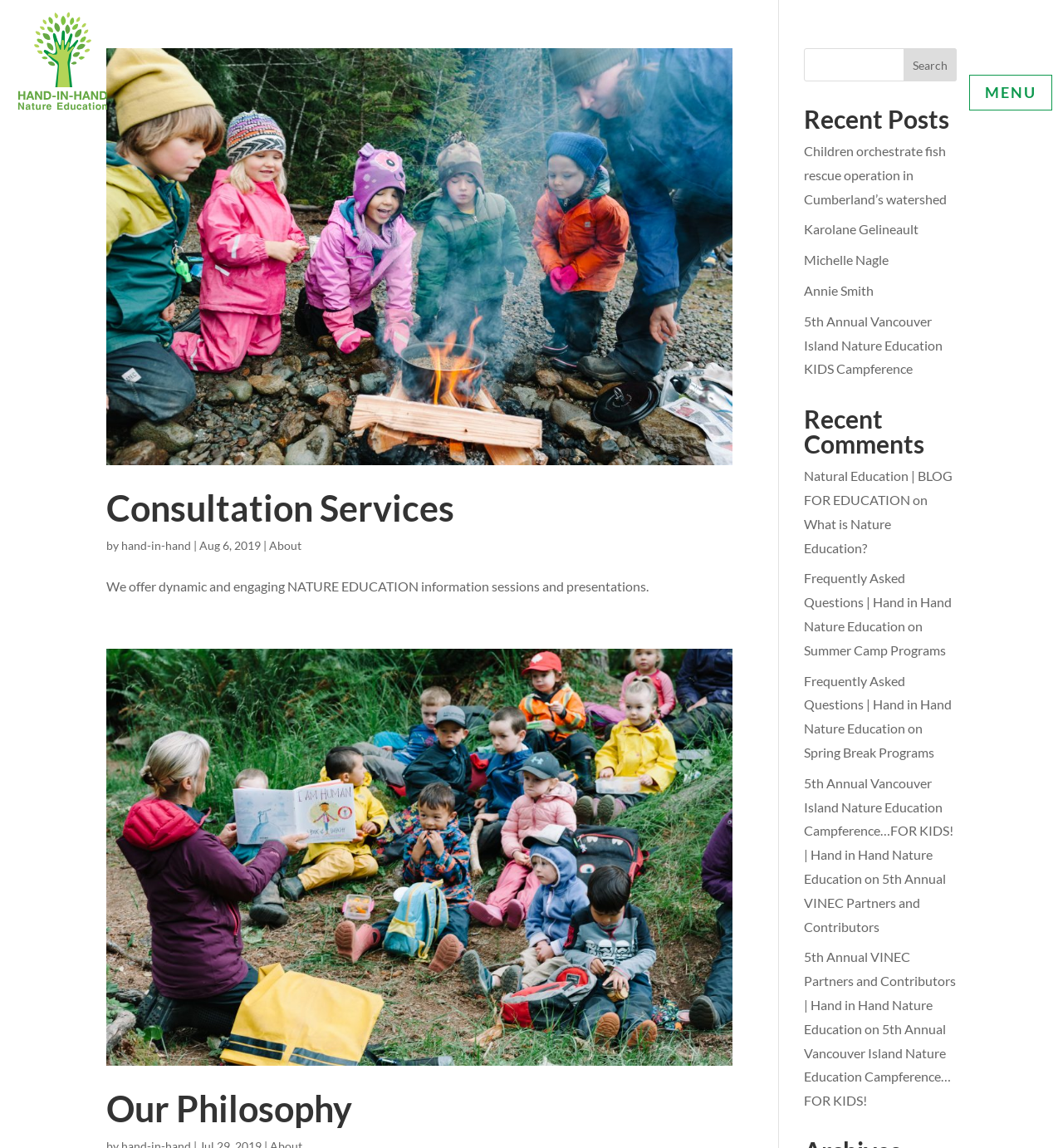Reply to the question with a brief word or phrase: What type of services does the organization offer?

Nature Education